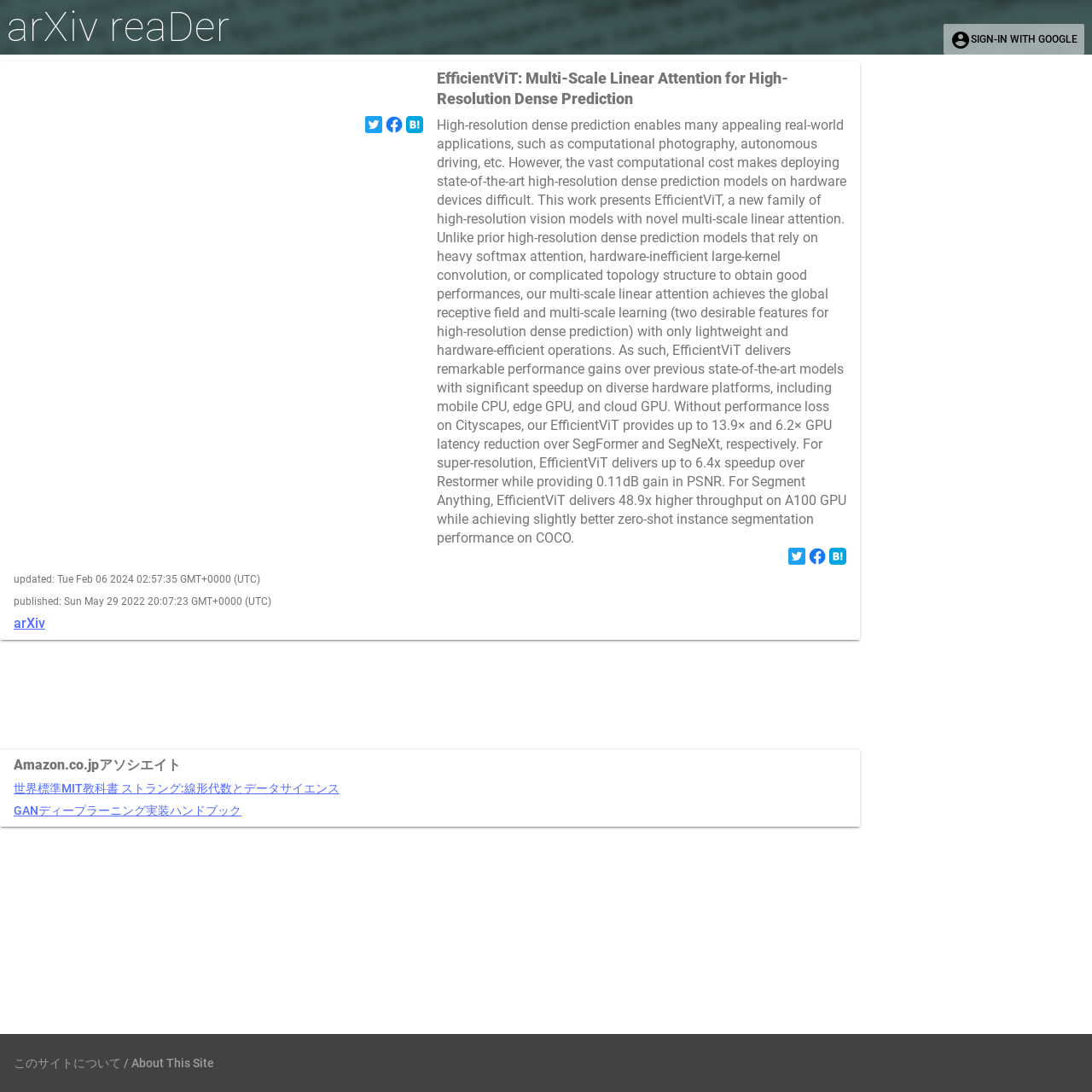Offer an in-depth caption of the entire webpage.

The webpage appears to be a research paper or article page, with a focus on EfficientViT, a high-resolution vision model. At the top left, there is a link to "arXiv reaDer" and a button to sign in with Google on the top right. 

Below the top section, the main content area begins, which takes up most of the page. The title "EfficientViT: Multi-Scale Linear Attention for High-Resolution Dense Prediction" is prominently displayed. 

Underneath the title, there are three links with accompanying images, likely representing different aspects of the EfficientViT model. 

The main text of the article follows, which discusses the challenges of high-resolution dense prediction, the novel multi-scale linear attention approach, and the performance gains of EfficientViT over previous state-of-the-art models. 

On the right side of the main text, there are three more links with images, possibly related to the article's content. 

At the bottom of the main content area, there are several lines of text providing information about the article, including the update and publication dates. 

Below that, there are links to "arXiv" and a section labeled "References" with several lines of text and links. 

Further down, there is a section labeled "Citations" with more text and links. 

The page also includes a section promoting Amazon.co.jp associate products, with links to two books. 

Finally, at the very bottom of the page, there is a link to "About This Site".